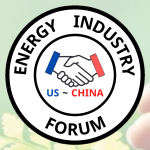Provide a thorough description of the image presented.

The image features the logo of the US-China Energy Industry Forum, prominently showcasing a handshake symbolizing collaboration between the two nations. The design includes a circular emblem with the words "ENERGY INDUSTRY FORUM" positioned around the top, and "US ~ CHINA" displayed in bold lettering at the center, accompanied by red and blue accents, reflecting the colors of both countries. This logo represents the forum's mission to foster dialogue and collaboration in the energy sector, emphasizing the importance of cooperation amid global challenges.